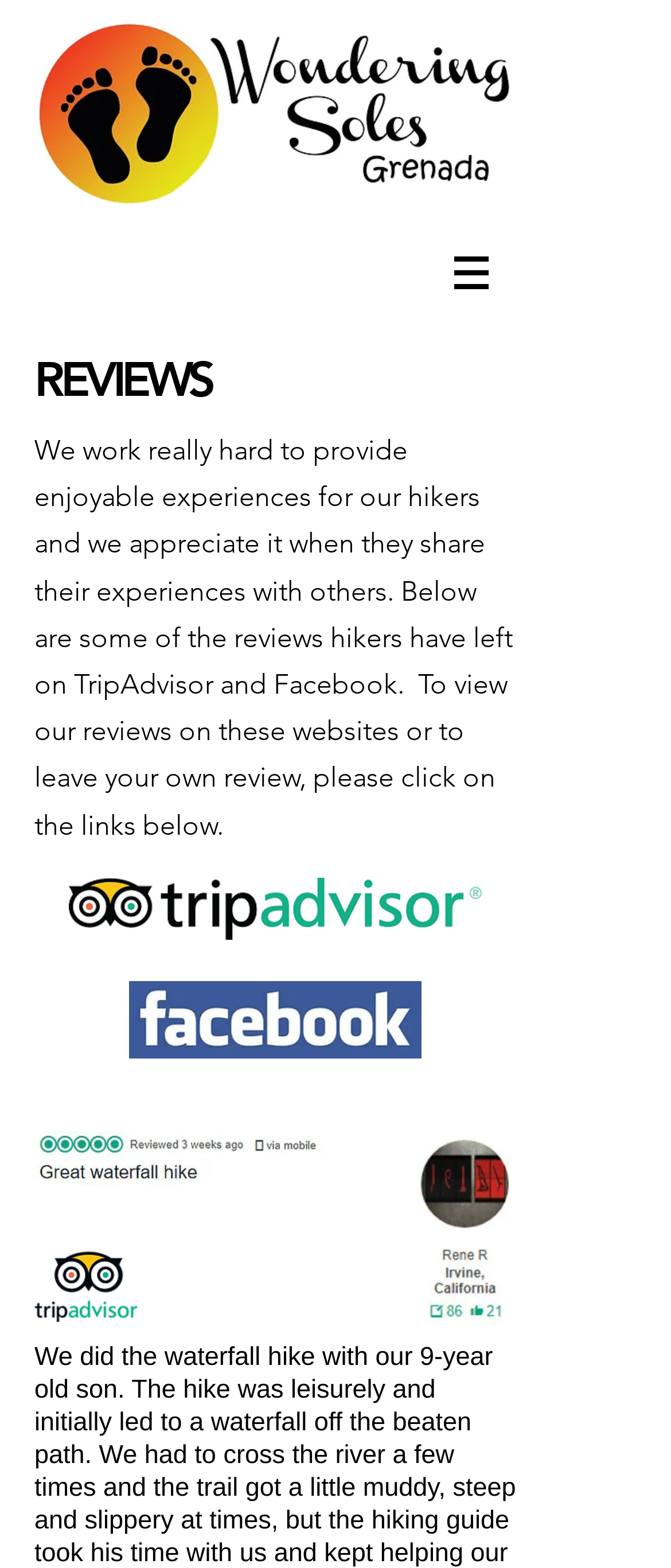Where can users leave their own reviews?
Can you provide a detailed and comprehensive answer to the question?

According to the text on the webpage, users can leave their own reviews on TripAdvisor and Facebook, which are the same platforms where the reviews are being showcased on this webpage.